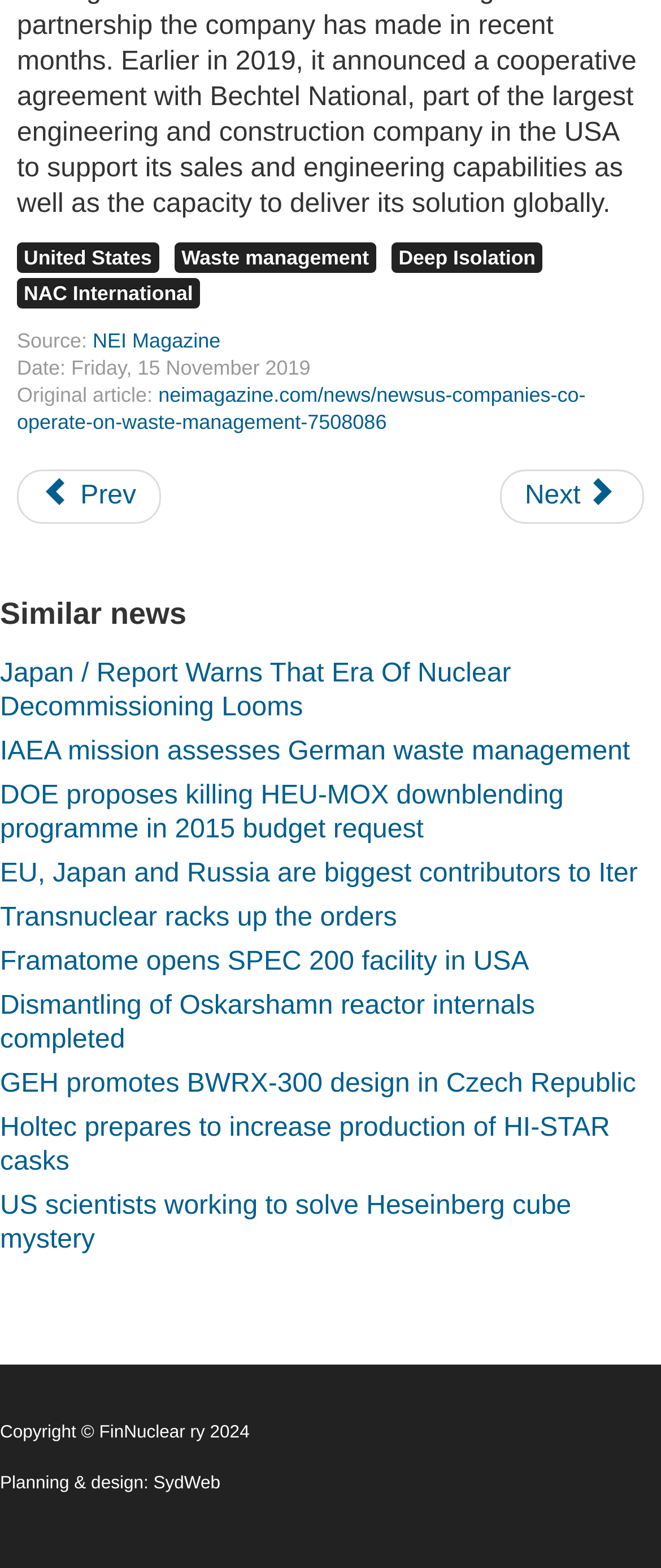Locate the bounding box coordinates of the clickable area needed to fulfill the instruction: "View the report on Japan's nuclear decommissioning".

[0.0, 0.417, 1.0, 0.466]